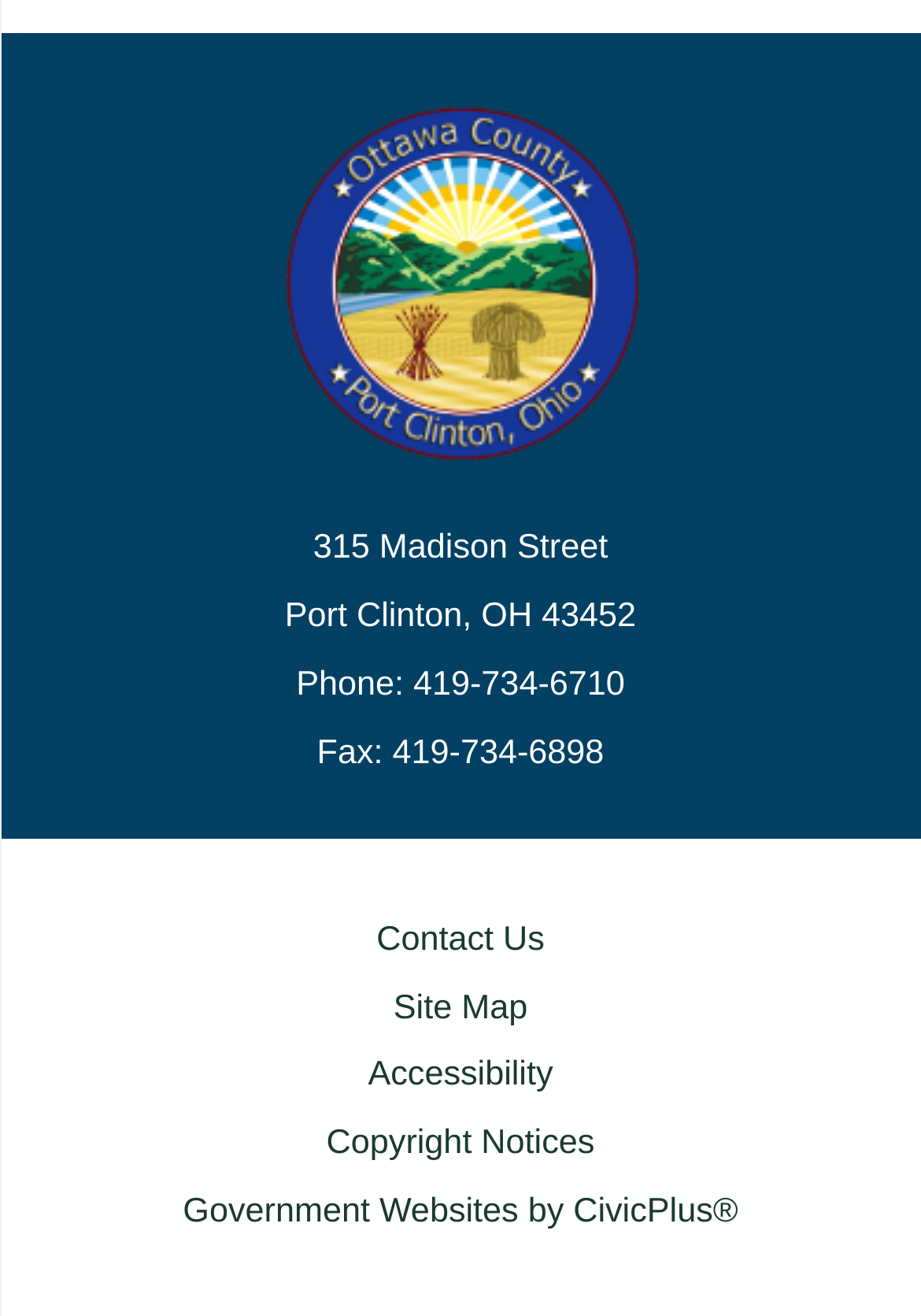What is the type of link in the 'Quick Links' region?
Please use the image to provide an in-depth answer to the question.

I found the type of link by looking at the 'Quick Links' region, where I saw a link element with the text 'Contact Us'.